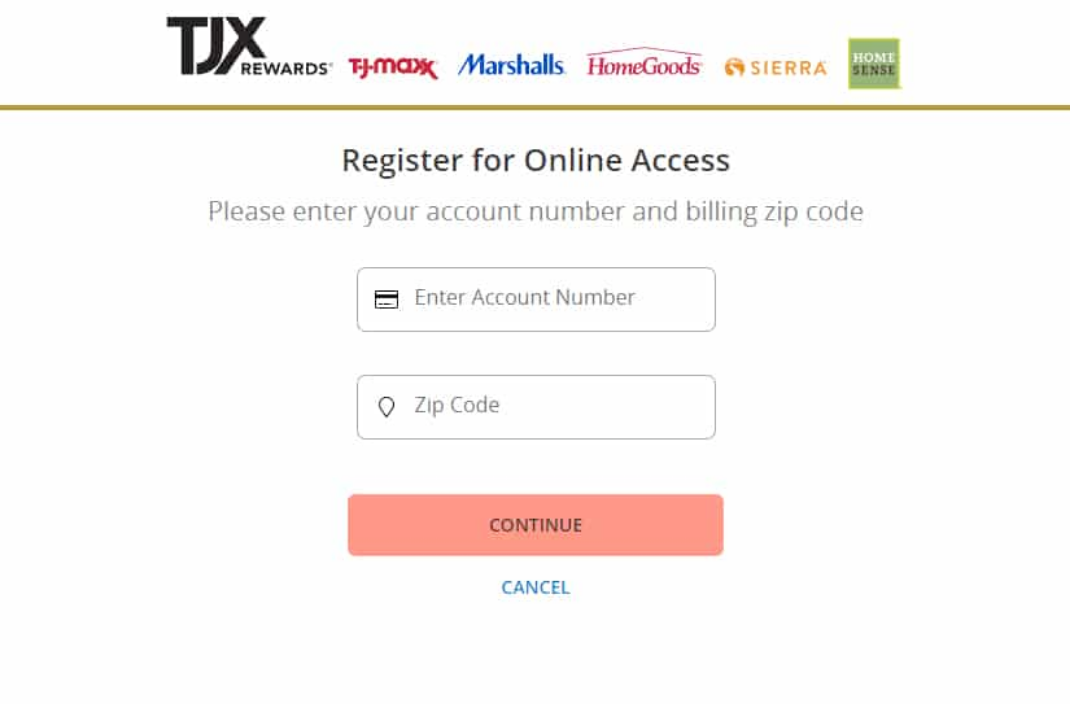Offer a detailed explanation of the image.

The image shows a registration interface for TJX Rewards, designed for users to gain online access to their accounts. At the top, the logo for TJX Rewards is prominently displayed, indicating the brand's connection to various retail entities, including T.J. Maxx, Marshalls, HomeGoods, Sierra, and Home Sense.

Beneath the logo, the heading reads "Register for Online Access," clearly guiding users on the purpose of the page. A prompt suggests users to enter their account number and billing zip code in the provided text fields. The first field specifically emphasizes "Enter Account Number," while the second field is labeled "Zip Code." 

At the bottom, two options are presented: a large orange "CONTINUE" button to proceed with the registration process, complemented by a smaller "CANCEL" option for users who may want to abort their action. This layout aims to facilitate a straightforward and user-friendly registration experience for customers seeking to manage their TJX Rewards online.